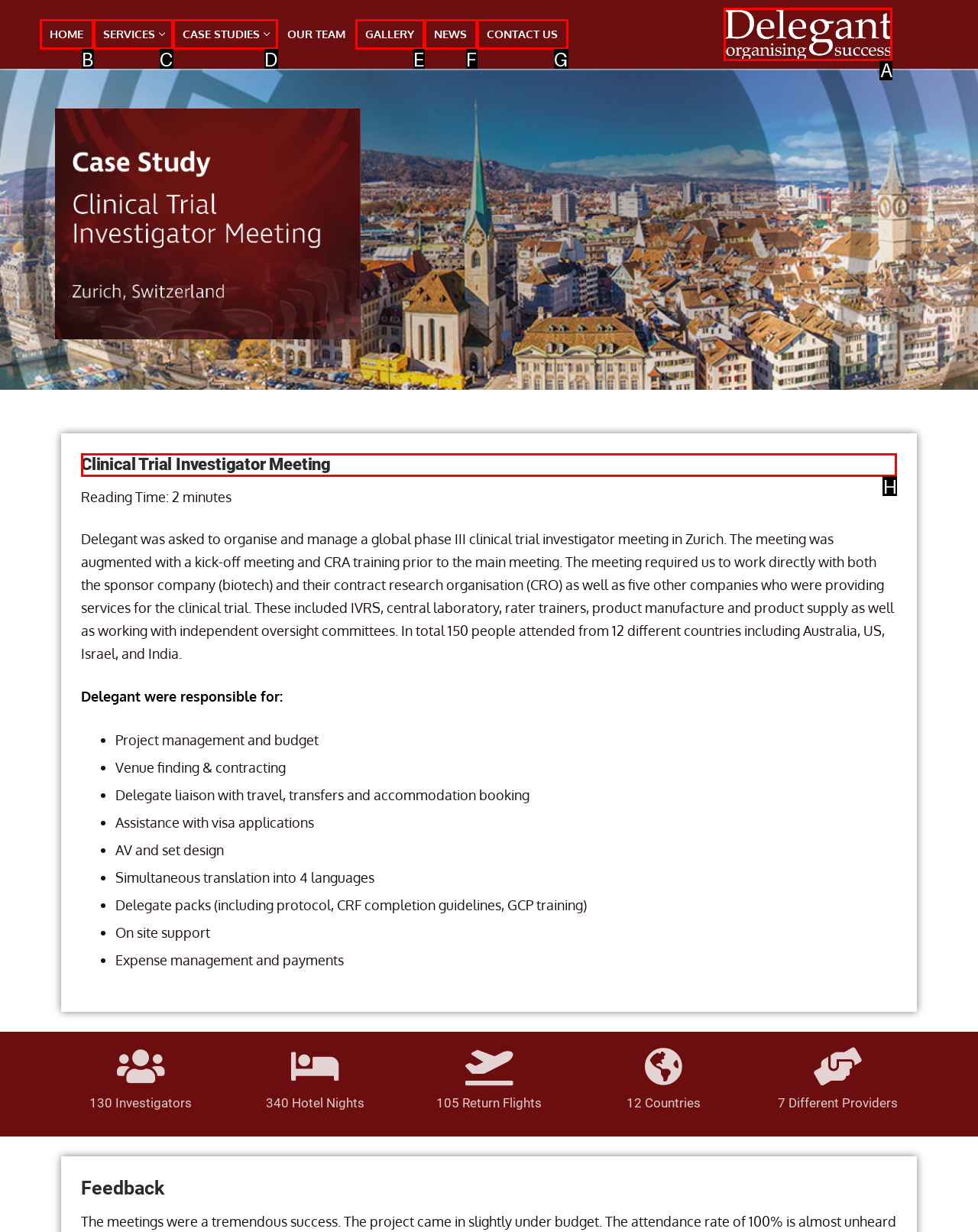Identify the HTML element I need to click to complete this task: Read about Clinical Trial Investigator Meeting Provide the option's letter from the available choices.

H